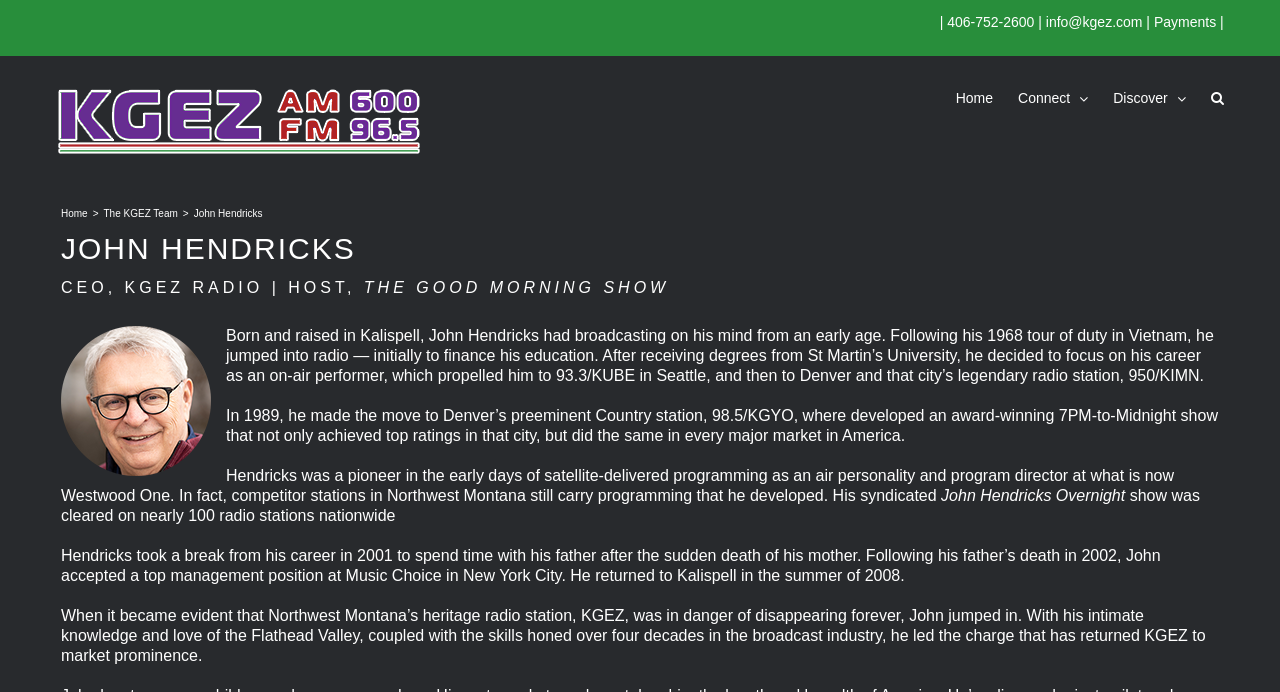Please determine the bounding box coordinates of the section I need to click to accomplish this instruction: "Call the radio station".

[0.74, 0.02, 0.808, 0.043]